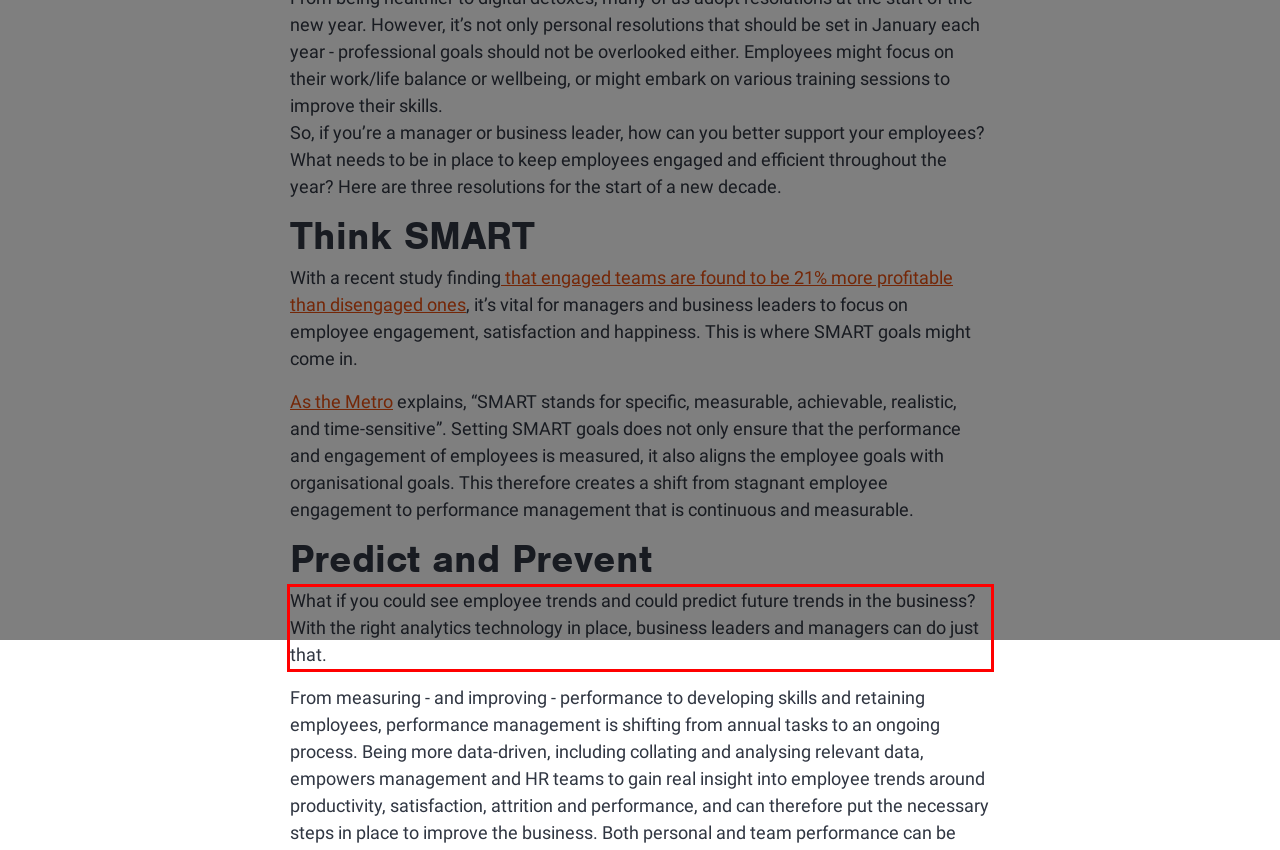Using OCR, extract the text content found within the red bounding box in the given webpage screenshot.

What if you could see employee trends and could predict future trends in the business? With the right analytics technology in place, business leaders and managers can do just that.